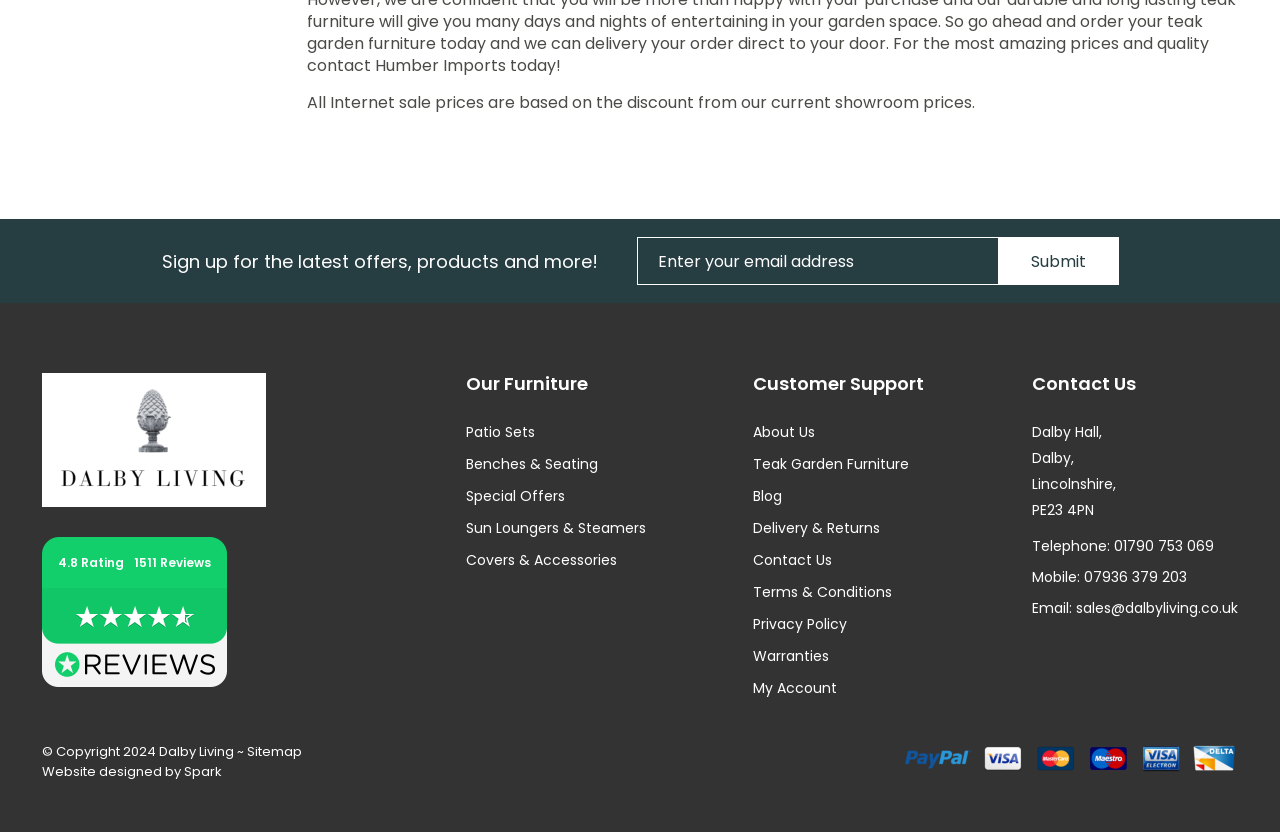What is the email address to contact Dalby Living?
Using the picture, provide a one-word or short phrase answer.

sales@dalbyliving.co.uk